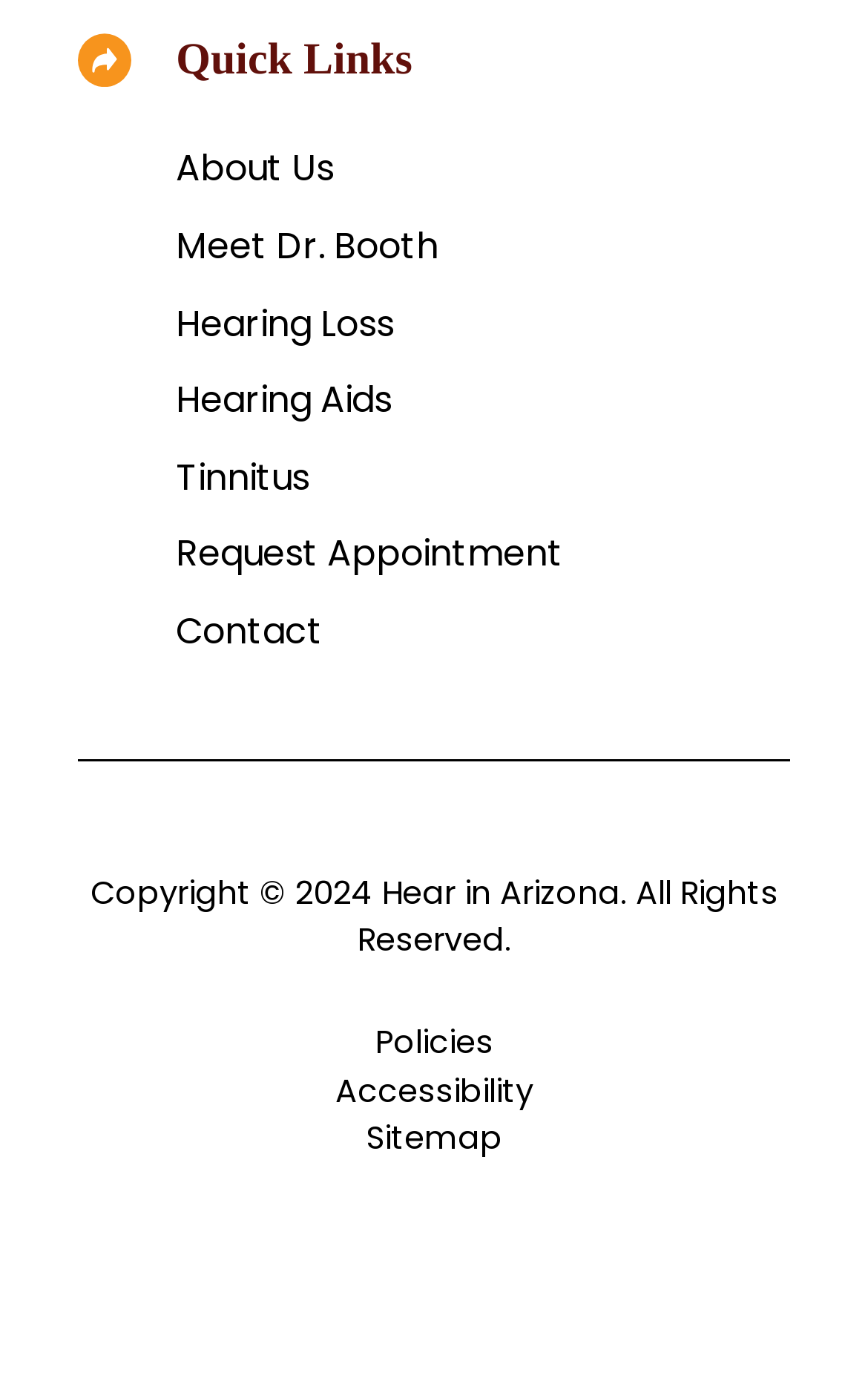How can a user request an appointment on the website?
Please analyze the image and answer the question with as much detail as possible.

The website has a link 'Request Appointment' which suggests that users can request an appointment through this link. This is likely a way for users to schedule a consultation or appointment with the doctor or healthcare professionals associated with the website.